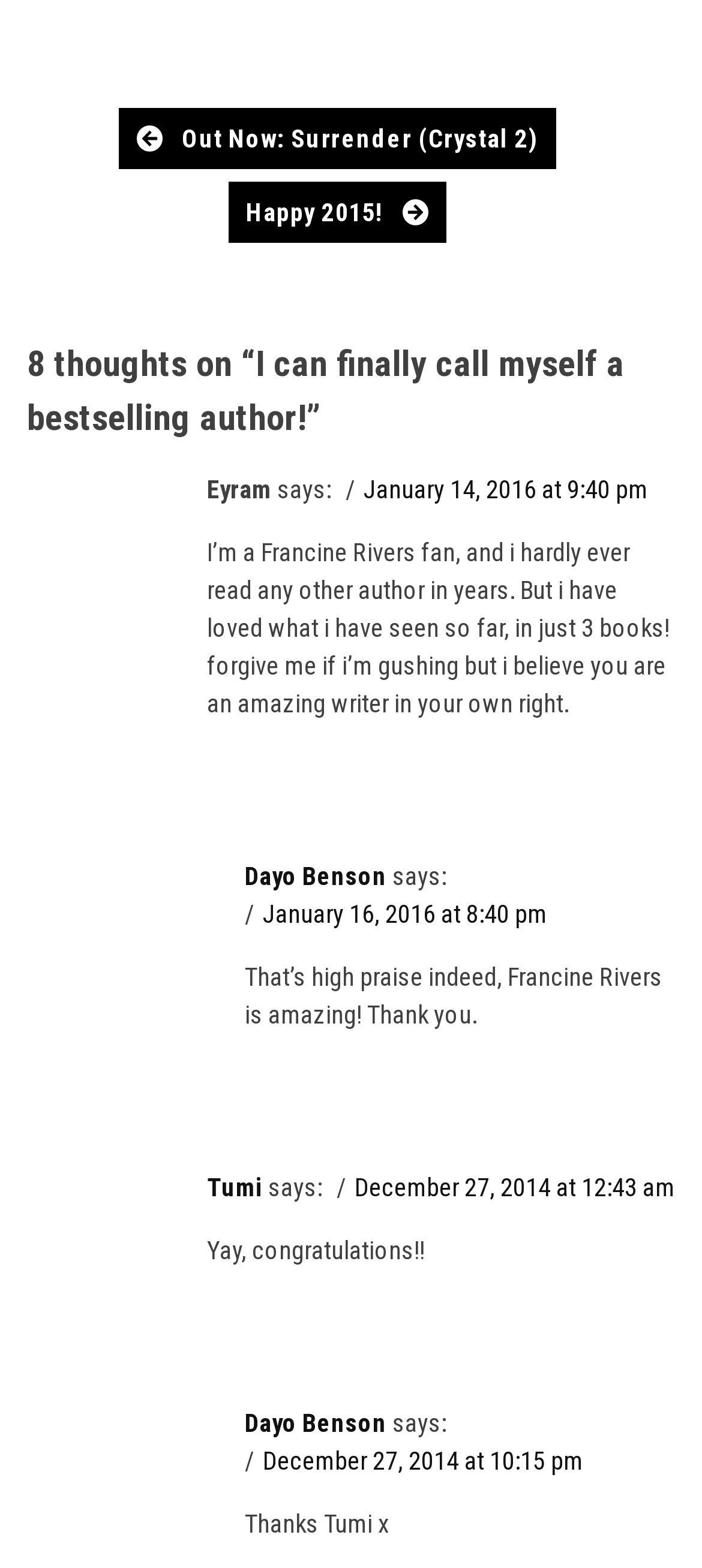Please answer the following question using a single word or phrase: Who is the first commenter?

Eyram